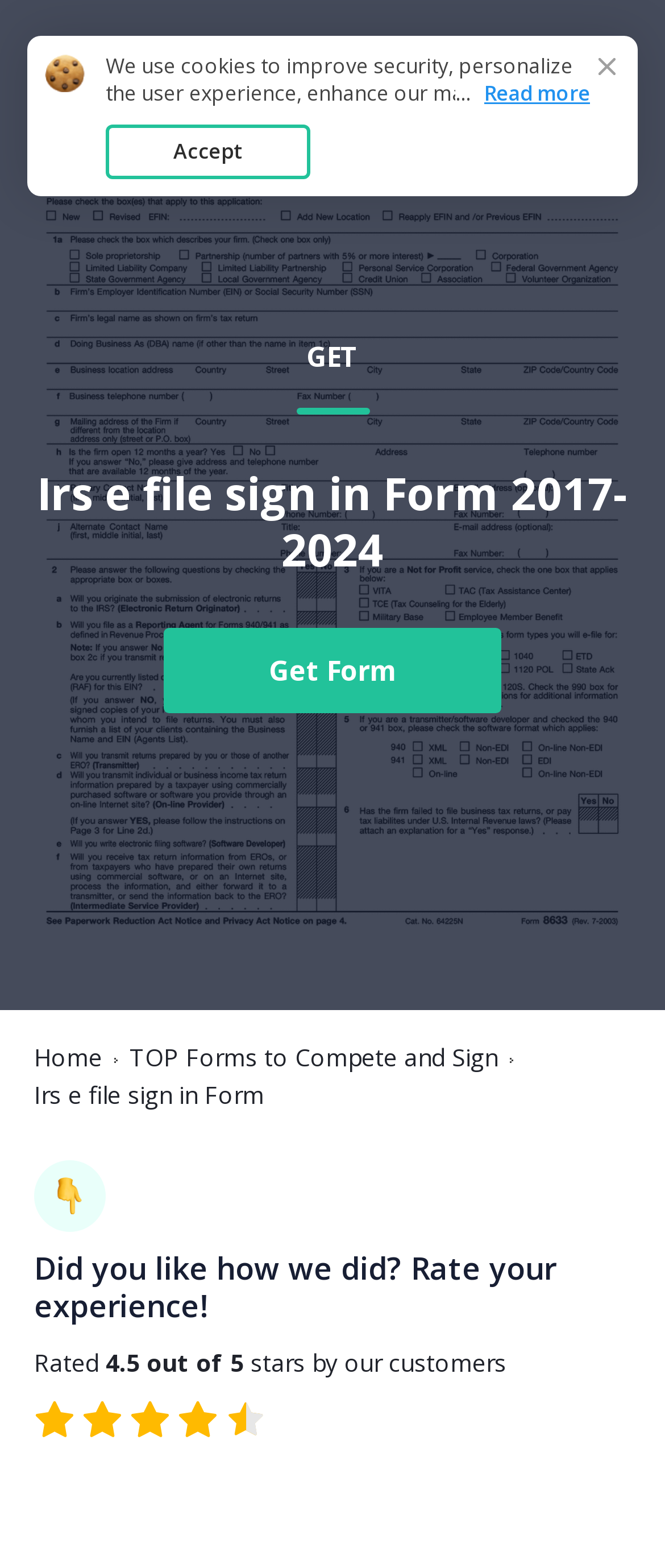Provide the text content of the webpage's main heading.

Irs e file sign in Form 2017-2024